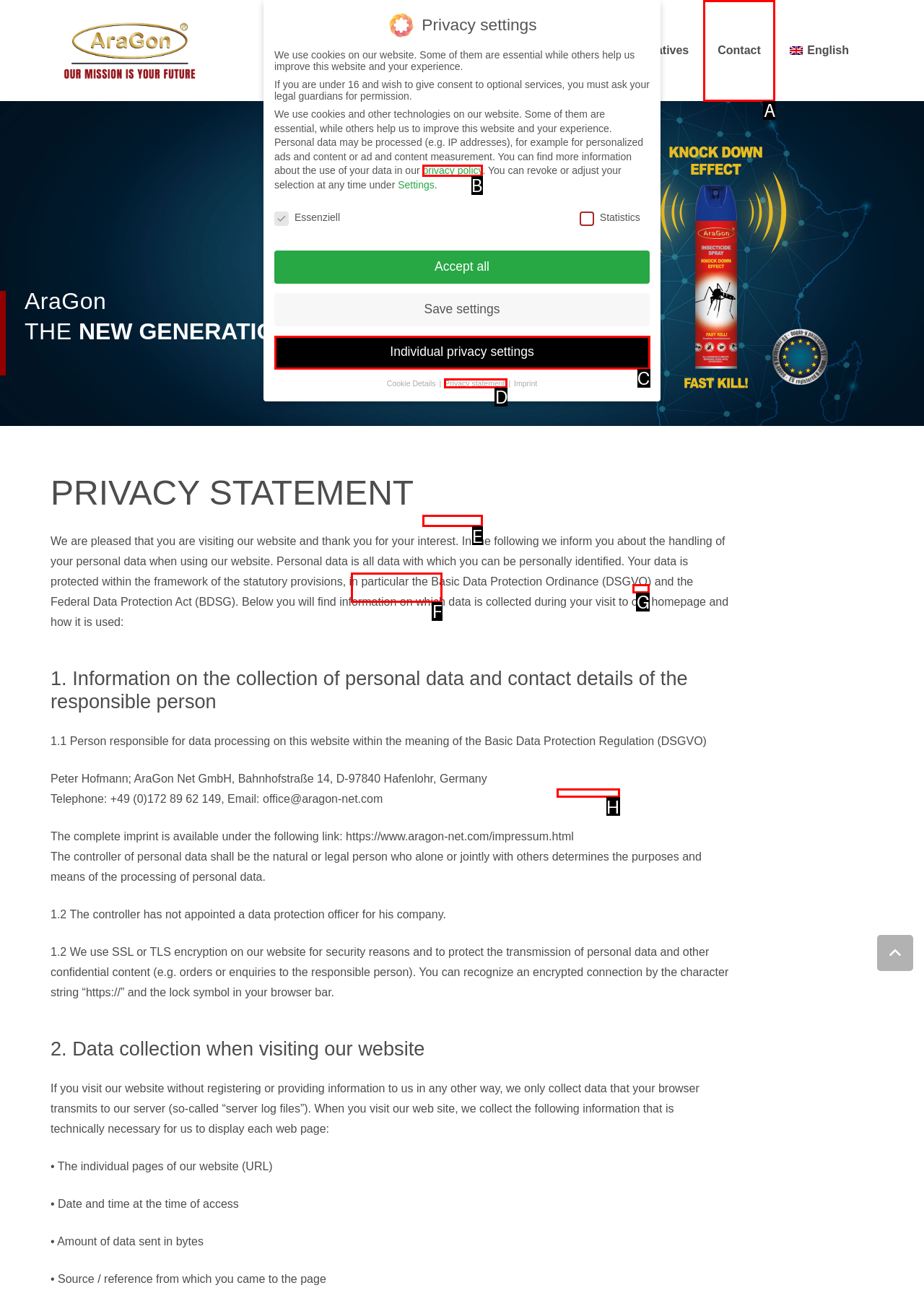What letter corresponds to the UI element to complete this task: Click the 'Privacy statement' button
Answer directly with the letter.

D